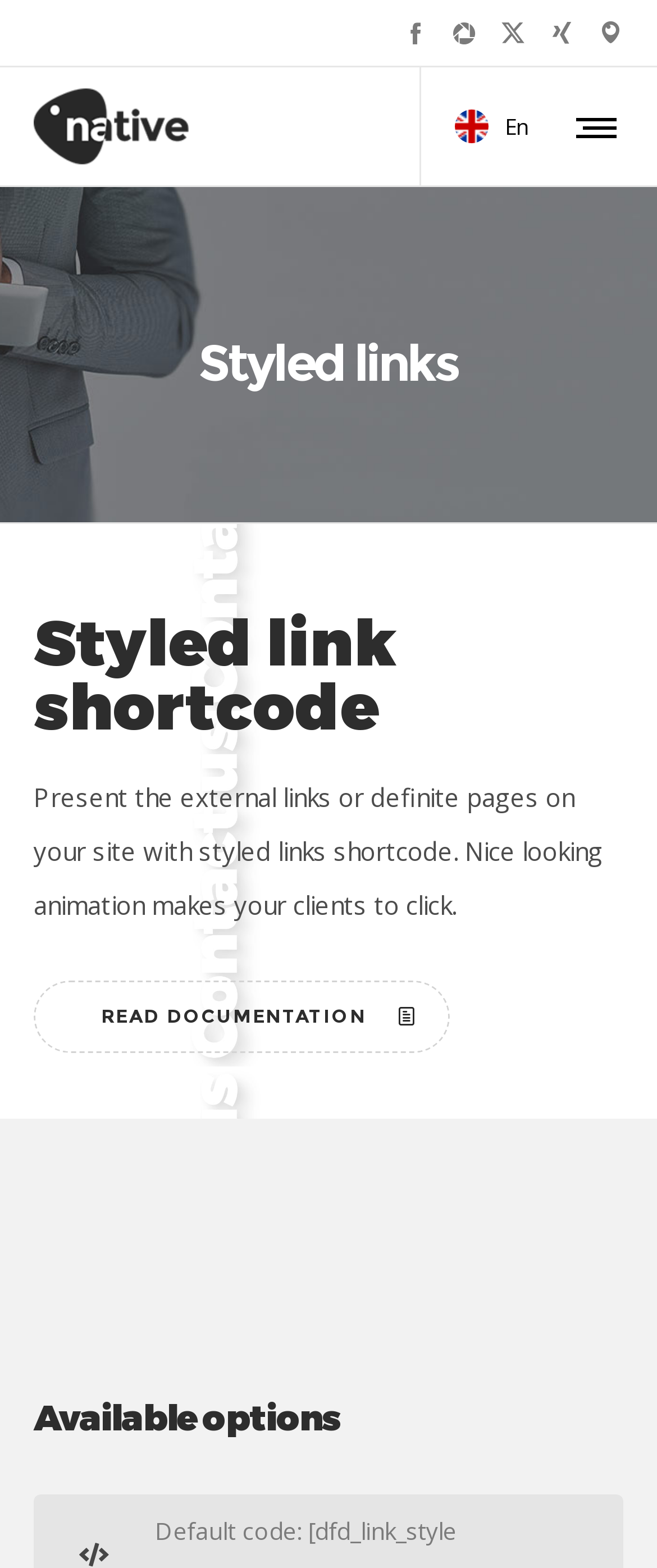Show me the bounding box coordinates of the clickable region to achieve the task as per the instruction: "Read the Styled link shortcode documentation".

[0.051, 0.604, 0.686, 0.65]